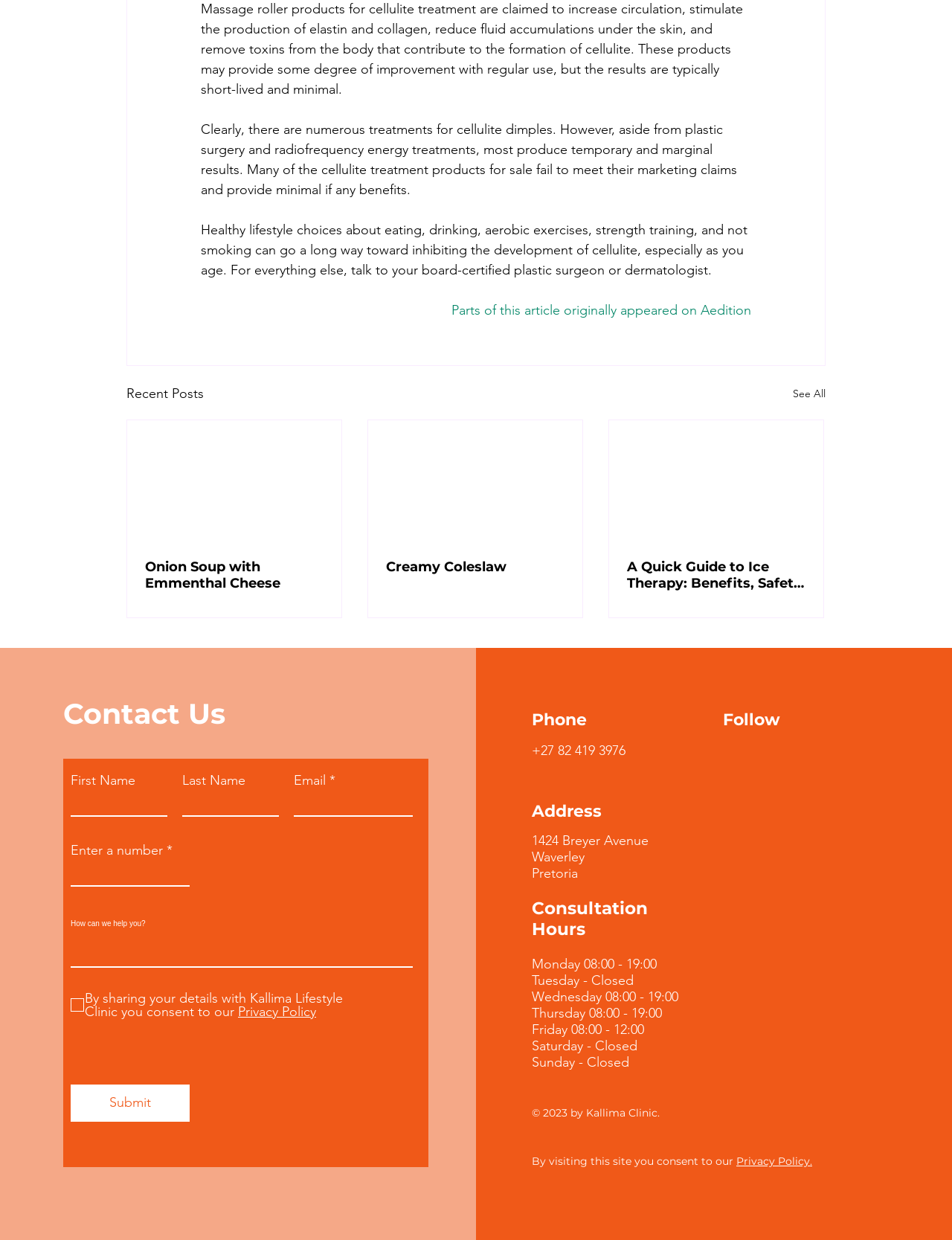Identify the bounding box coordinates of the element that should be clicked to fulfill this task: "Enter your email address". The coordinates should be provided as four float numbers between 0 and 1, i.e., [left, top, right, bottom].

[0.309, 0.635, 0.434, 0.659]